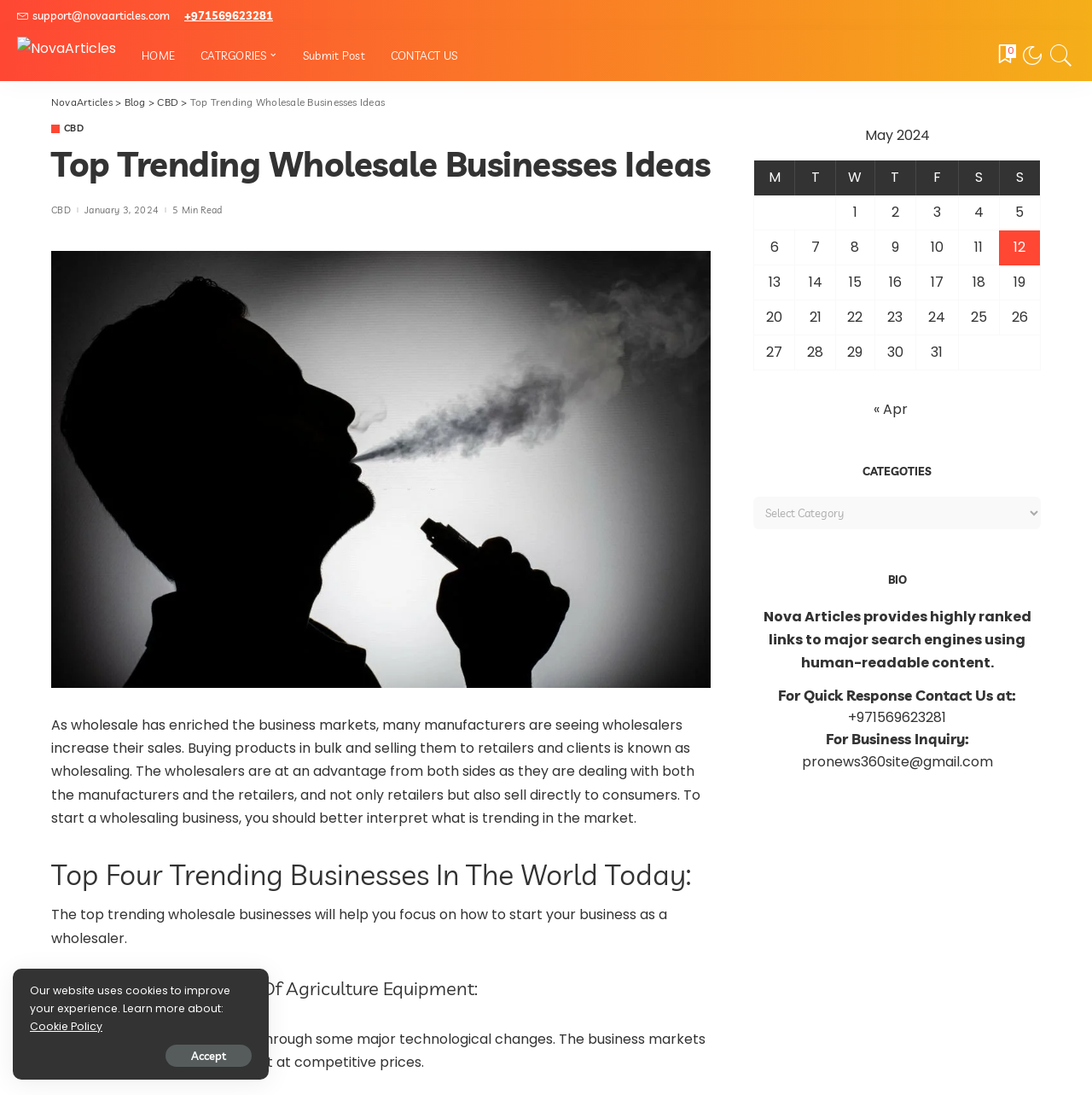Provide the bounding box coordinates in the format (top-left x, top-left y, bottom-right x, bottom-right y). All values are floating point numbers between 0 and 1. Determine the bounding box coordinate of the UI element described as: support@novaarticles.com

[0.016, 0.001, 0.155, 0.026]